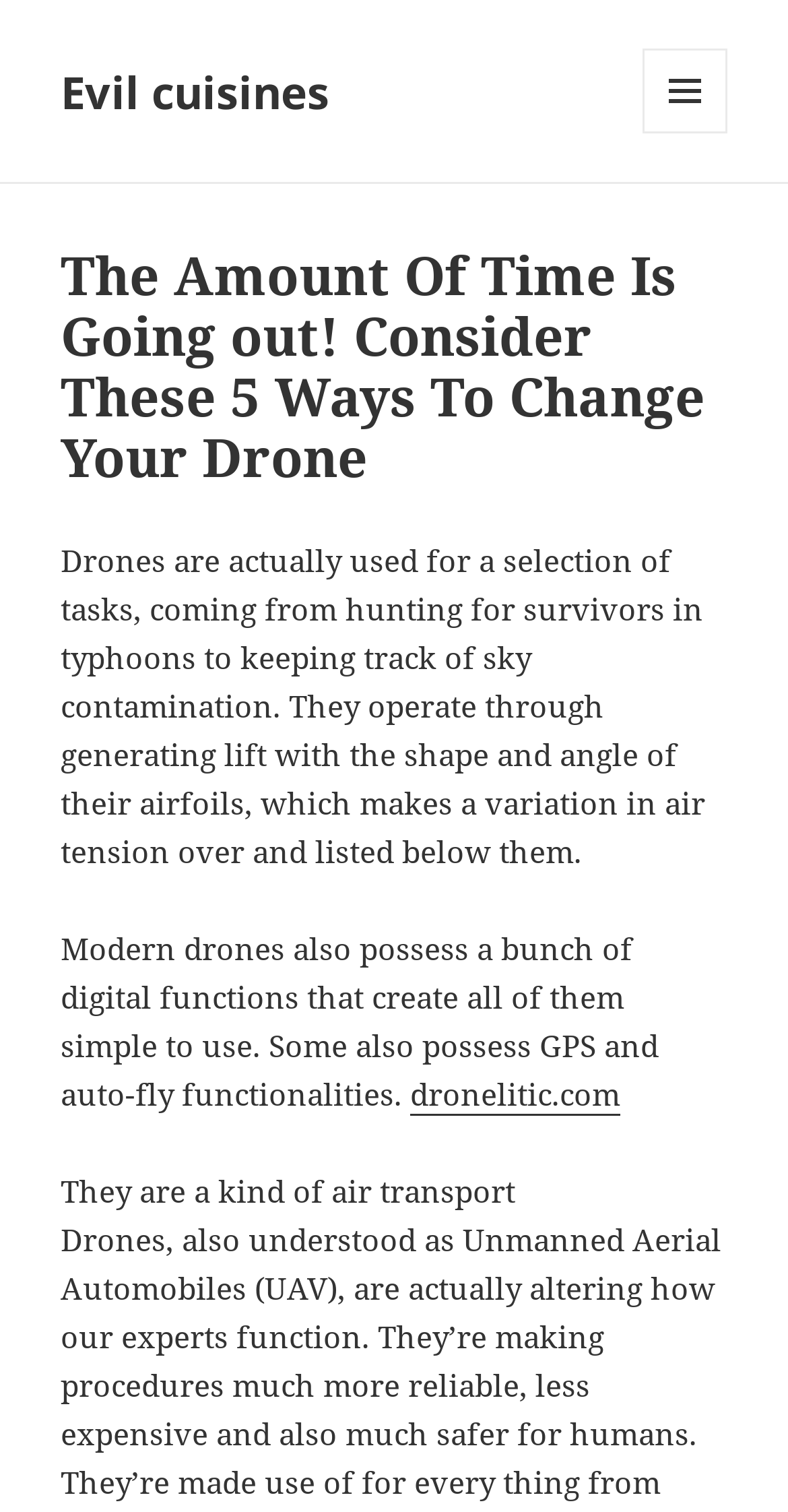How do drones operate?
Respond with a short answer, either a single word or a phrase, based on the image.

Through lift generation